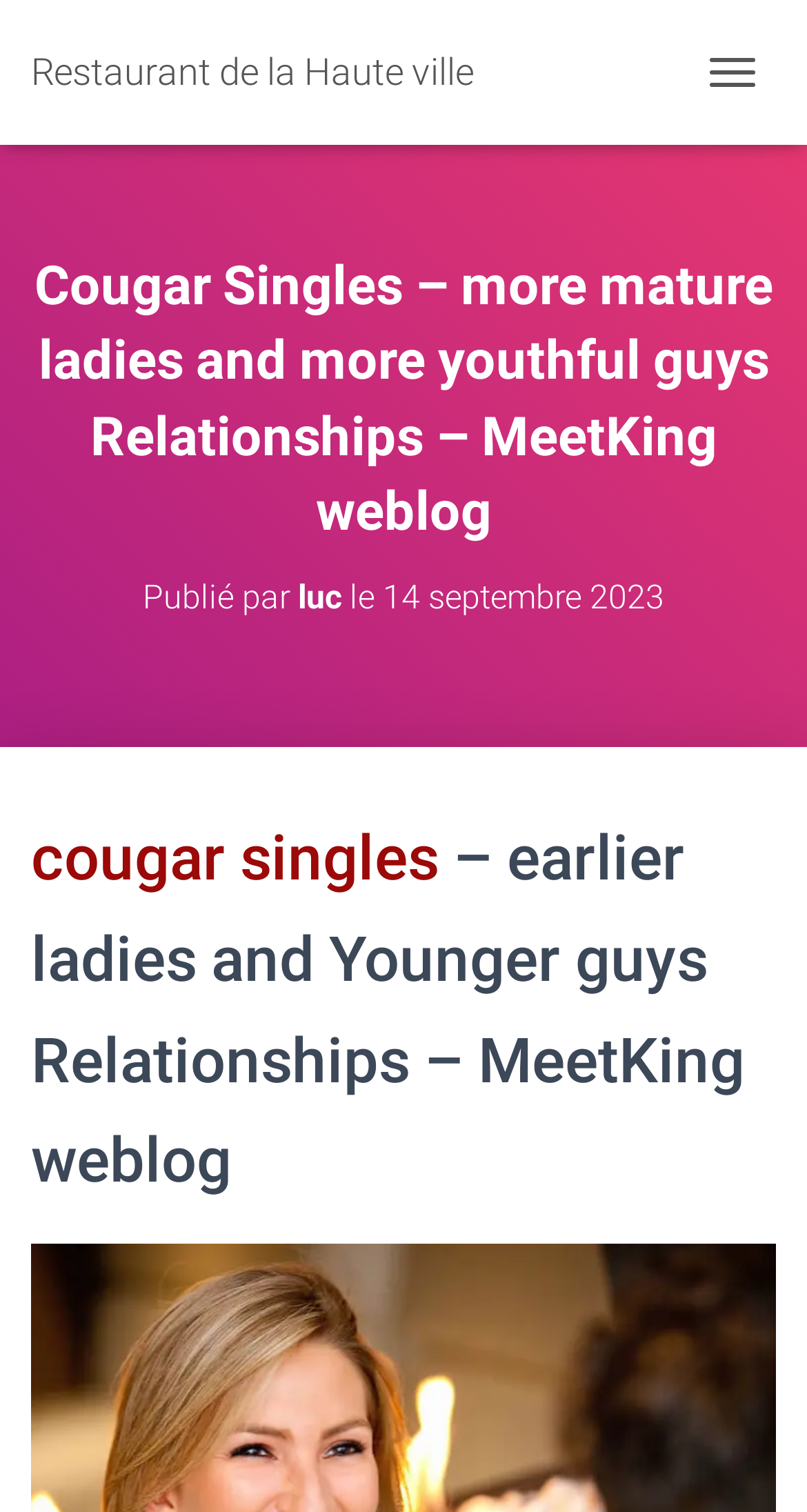What is the category of the webpage?
Please answer the question as detailed as possible.

By analyzing the webpage, I can see that the heading 'Cougar Singles – more mature ladies and more youthful guys Relationships – MeetKing weblog' suggests that the category of the webpage is related to 'Cougar Singles'.